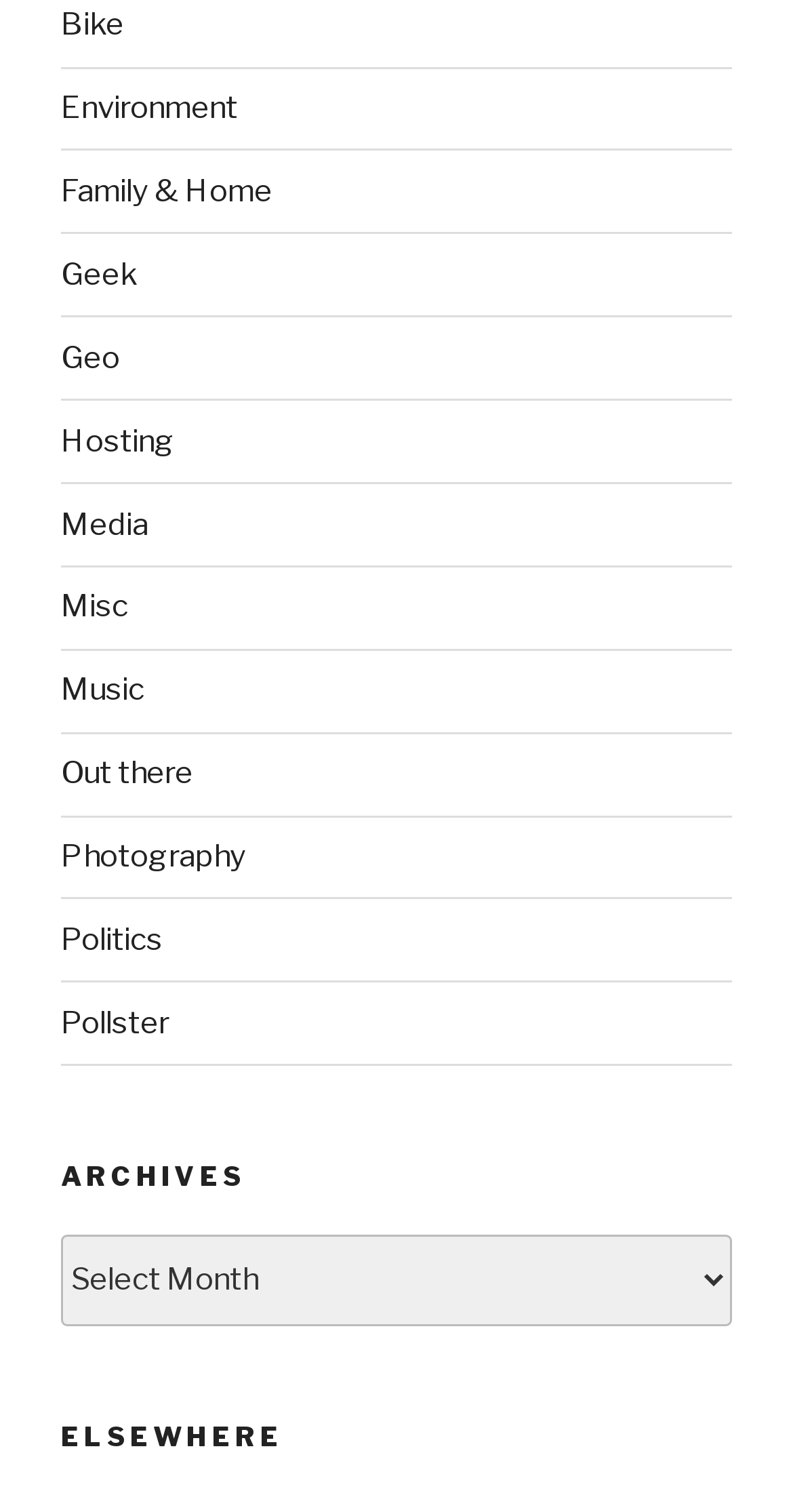How many categories are listed?
Answer the question with as much detail as you can, using the image as a reference.

I counted the number of links listed under the root element, which are 'Bike', 'Environment', 'Family & Home', 'Geek', 'Geo', 'Hosting', 'Media', 'Misc', 'Music', 'Out there', 'Photography', 'Politics', and 'Pollster'. There are 14 categories in total.